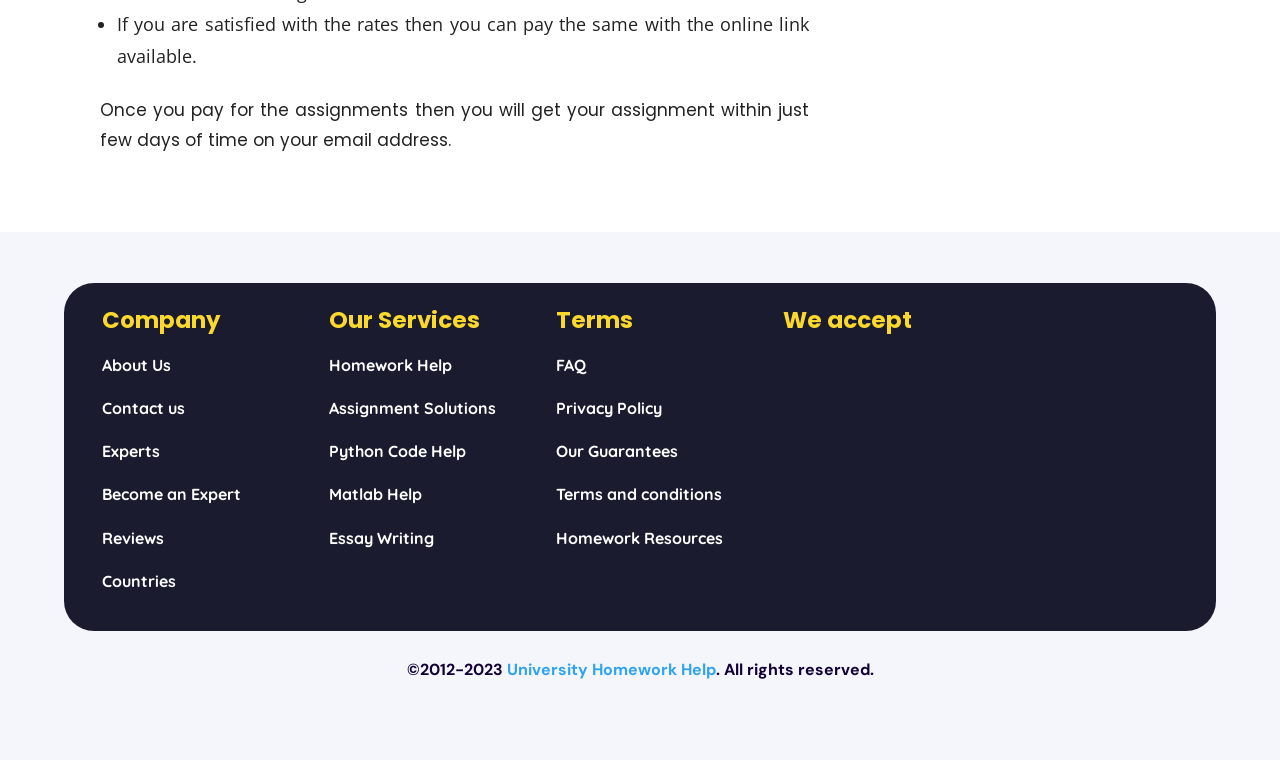Given the element description, predict the bounding box coordinates in the format (top-left x, top-left y, bottom-right x, bottom-right y). Make sure all values are between 0 and 1. Here is the element description: Contact us

[0.08, 0.524, 0.145, 0.55]